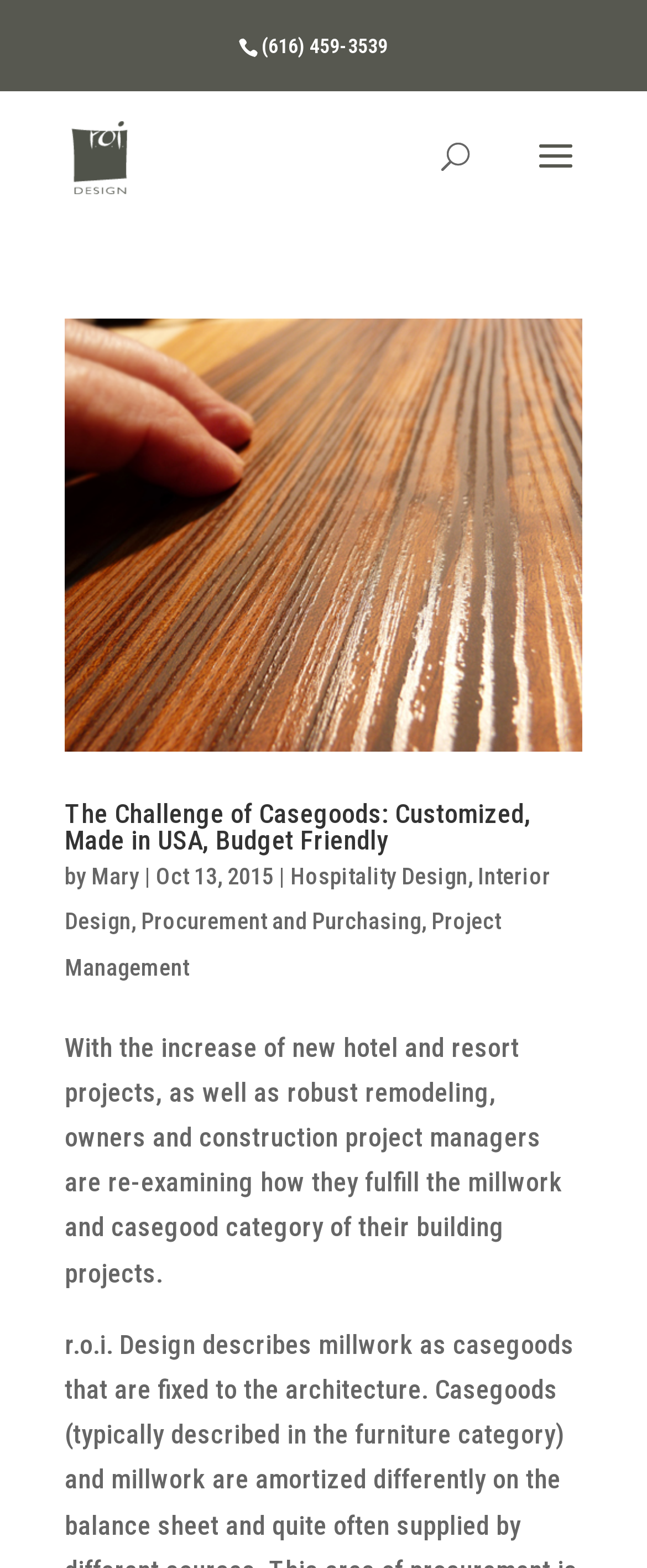Determine the bounding box coordinates for the area that needs to be clicked to fulfill this task: "search for something". The coordinates must be given as four float numbers between 0 and 1, i.e., [left, top, right, bottom].

[0.5, 0.058, 0.9, 0.059]